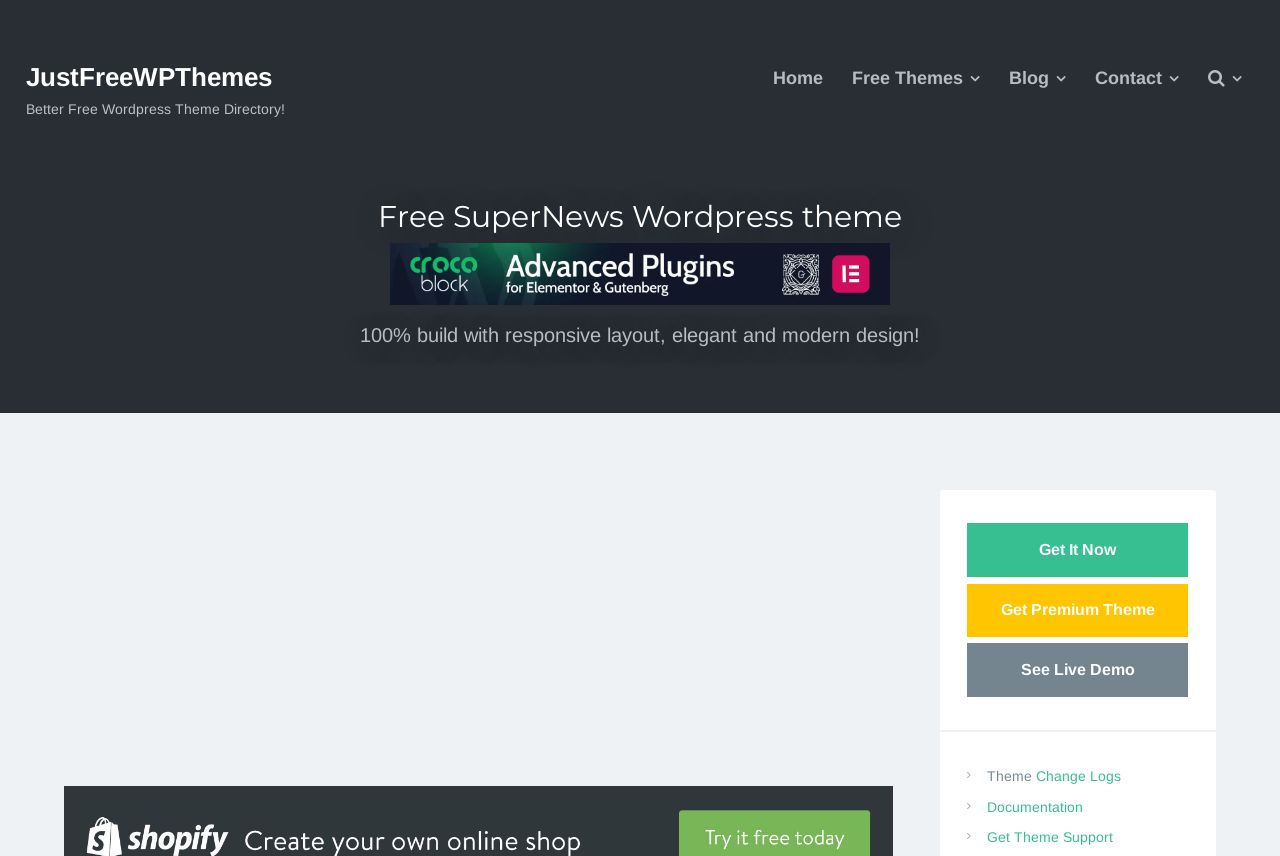Extract the bounding box coordinates for the described element: "LifeStyle Coaching |". The coordinates should be represented as four float numbers between 0 and 1: [left, top, right, bottom].

None